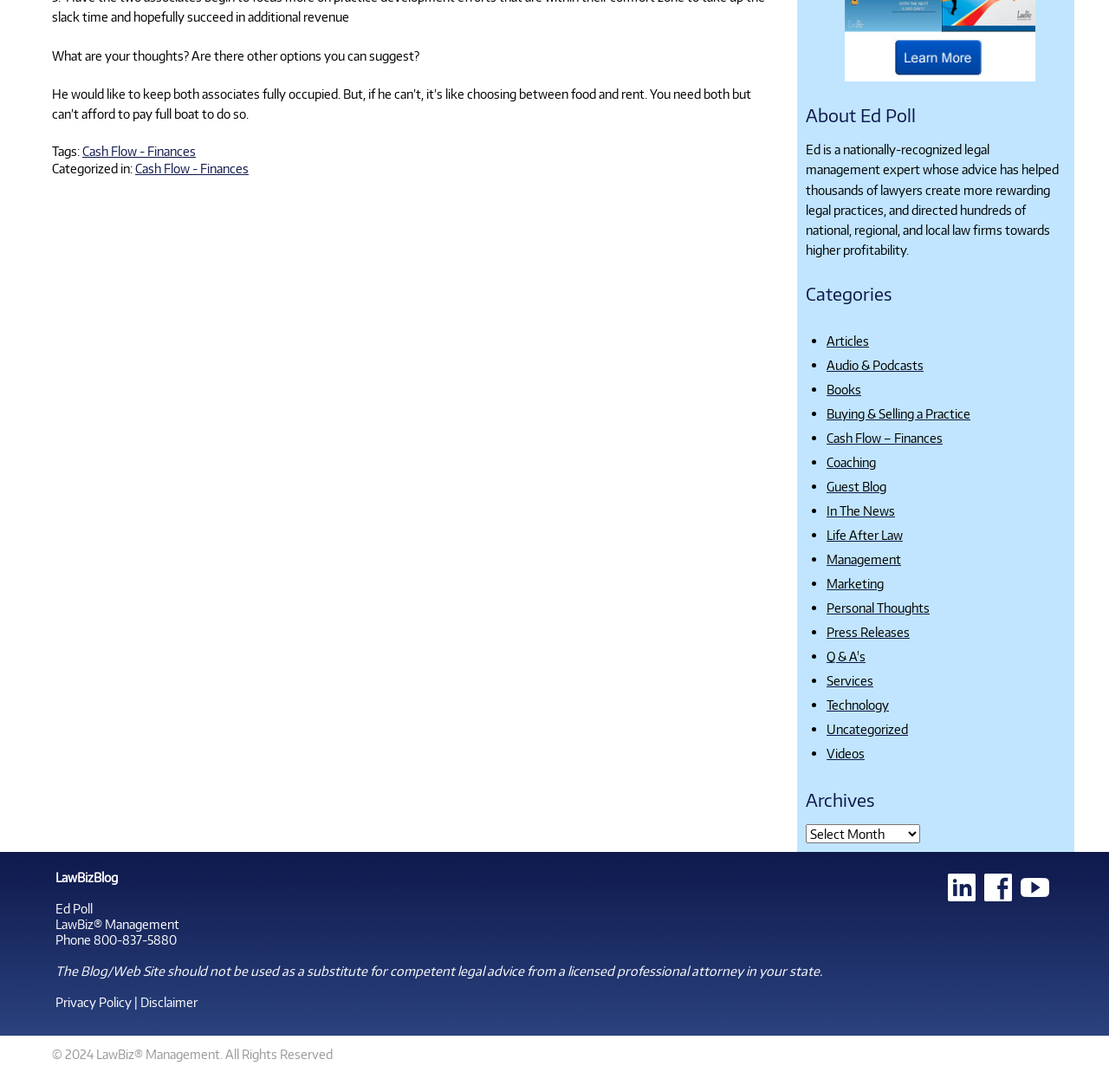Given the element description "Q & A's" in the screenshot, predict the bounding box coordinates of that UI element.

[0.745, 0.594, 0.78, 0.608]